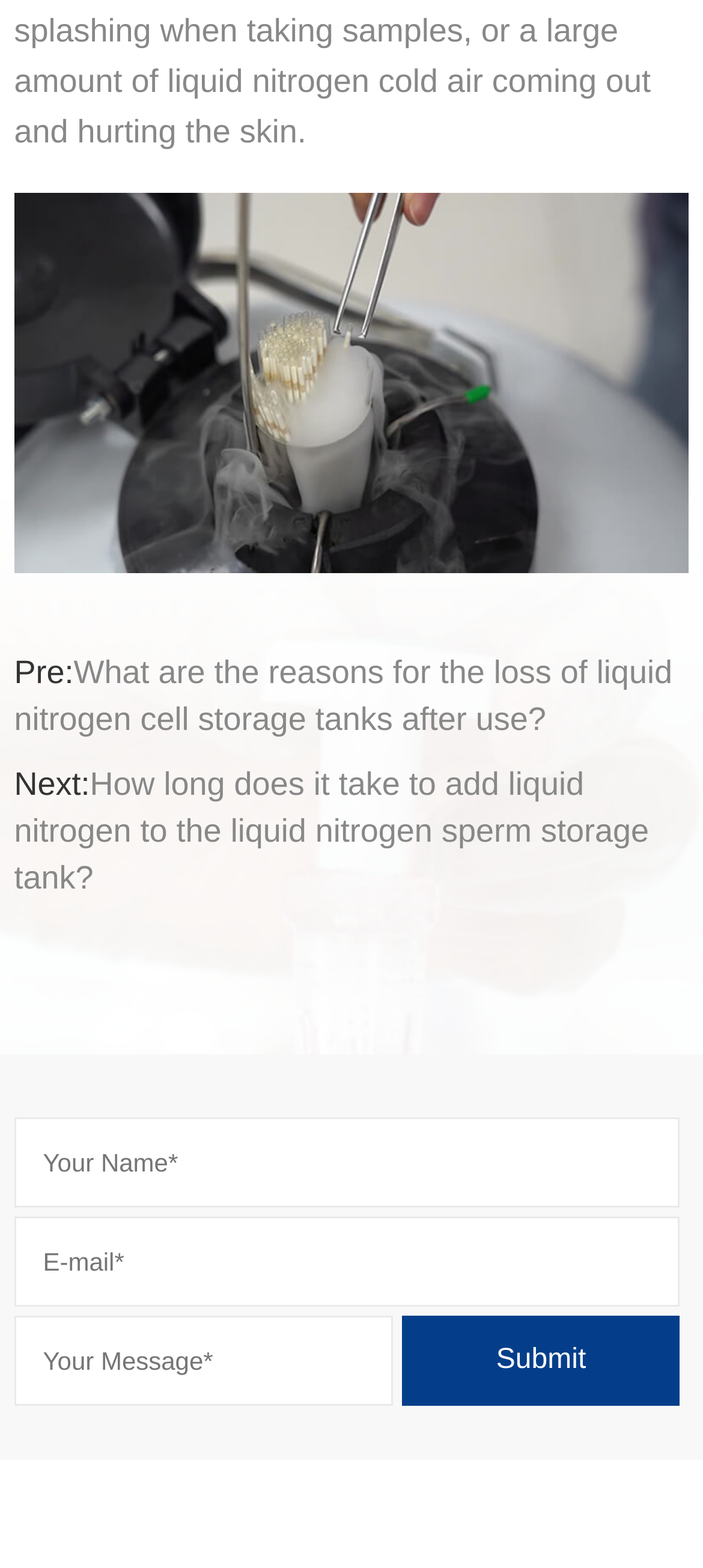Answer succinctly with a single word or phrase:
How many textboxes are there on the webpage?

3